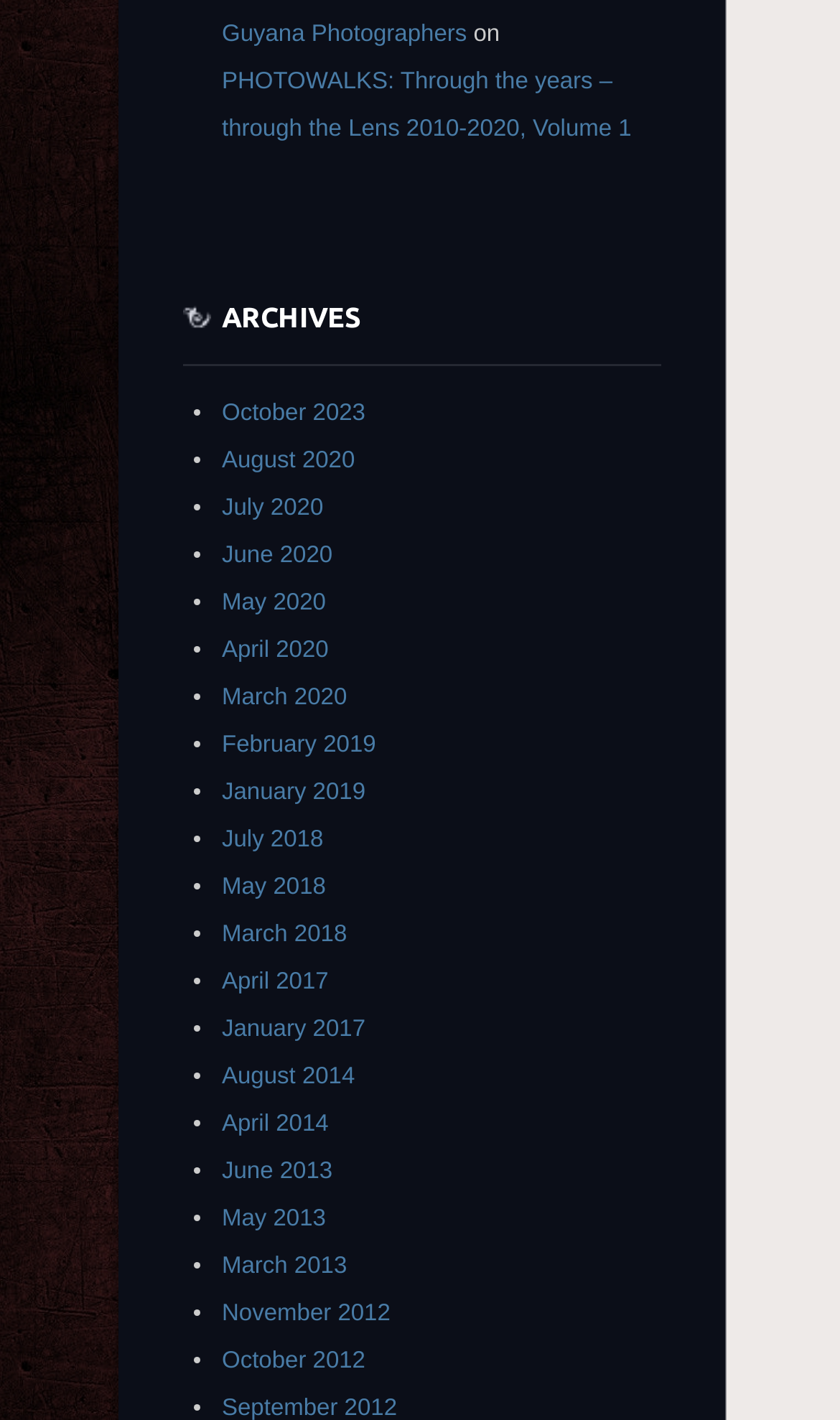Please find the bounding box coordinates for the clickable element needed to perform this instruction: "View archives".

[0.218, 0.206, 0.787, 0.257]